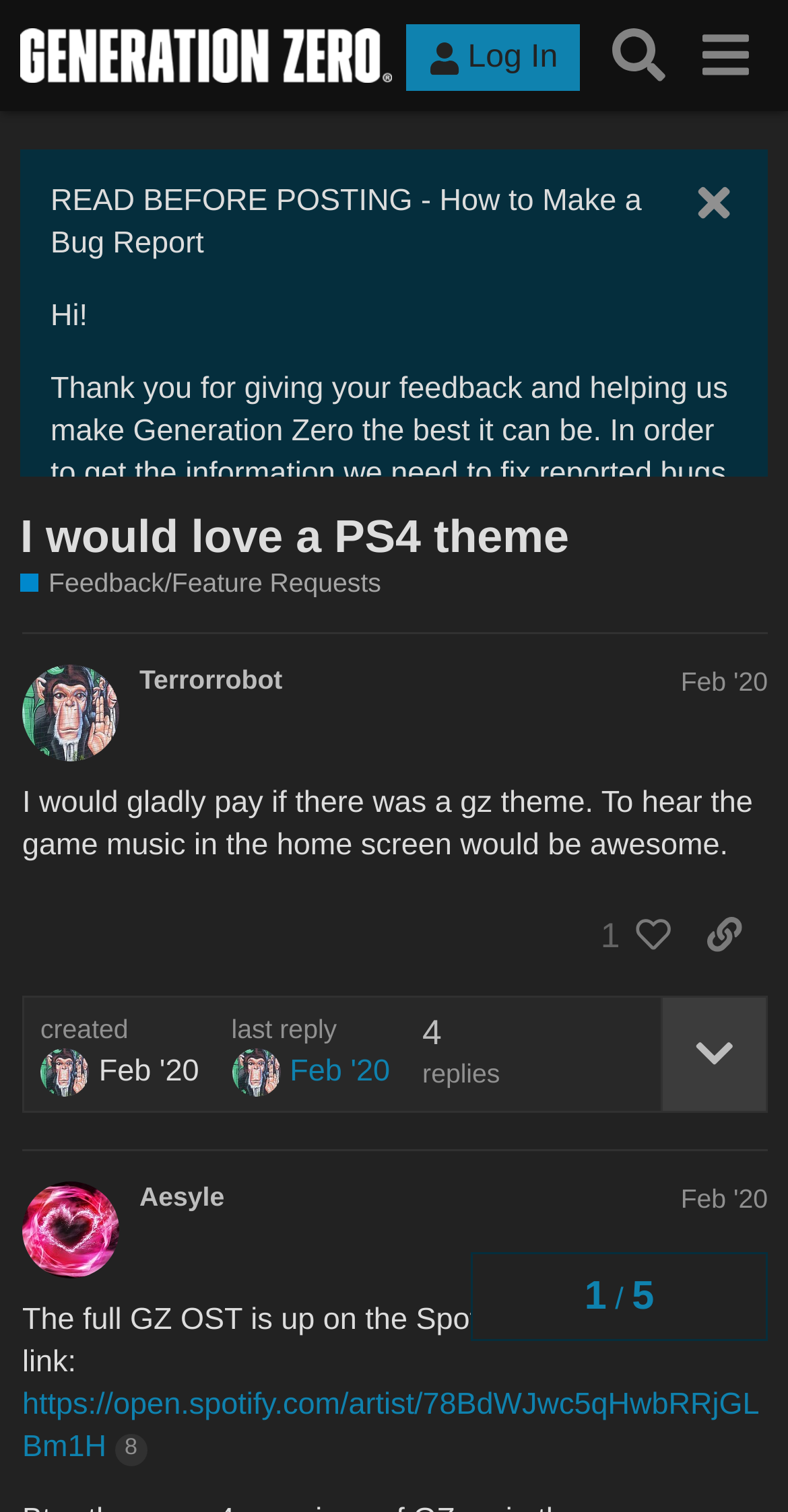Identify the bounding box of the HTML element described as: "Aesyle".

[0.177, 0.782, 0.285, 0.803]